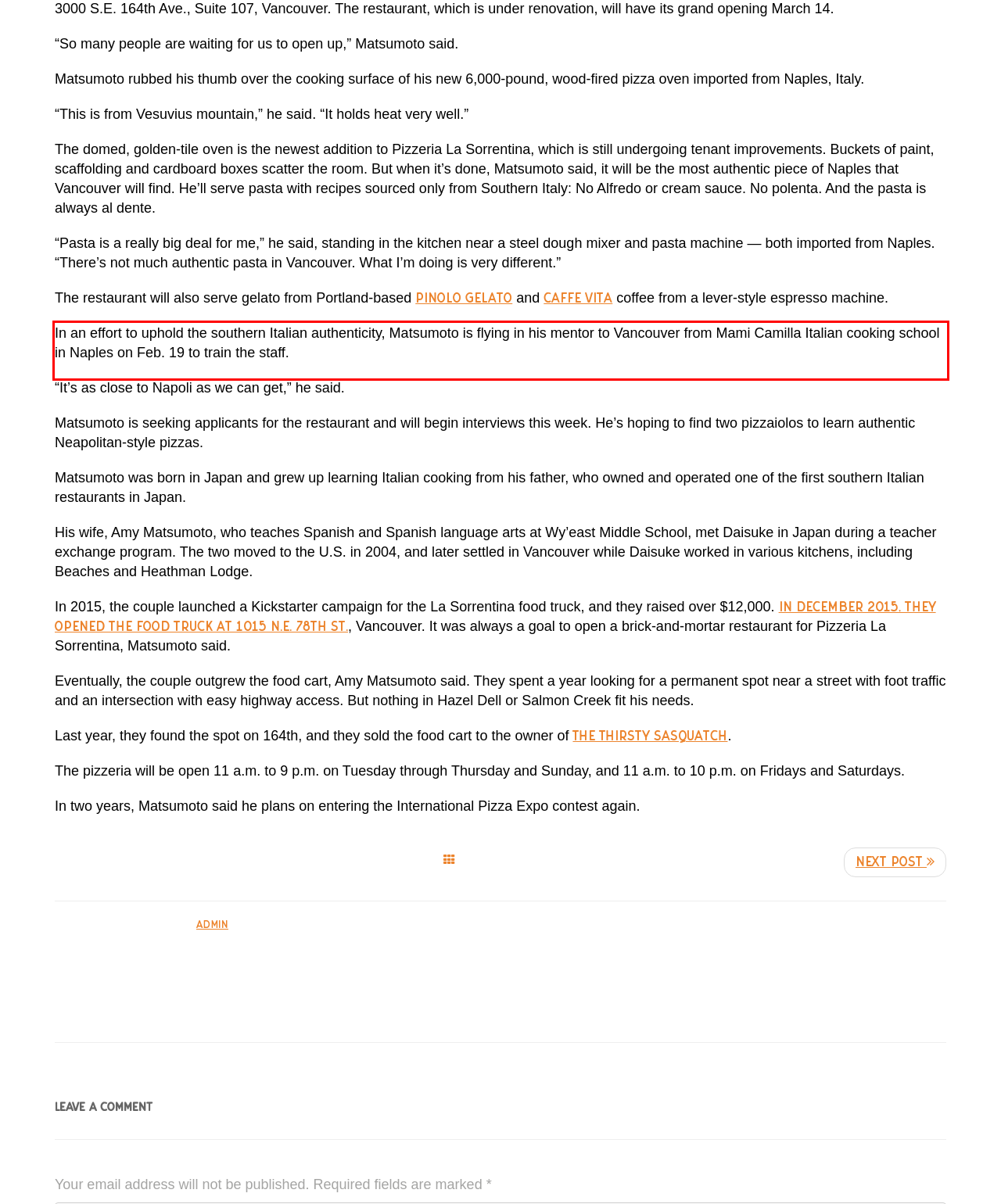You are provided with a screenshot of a webpage featuring a red rectangle bounding box. Extract the text content within this red bounding box using OCR.

In an effort to uphold the southern Italian authenticity, Matsumoto is flying in his mentor to Vancouver from Mami Camilla Italian cooking school in Naples on Feb. 19 to train the staff.